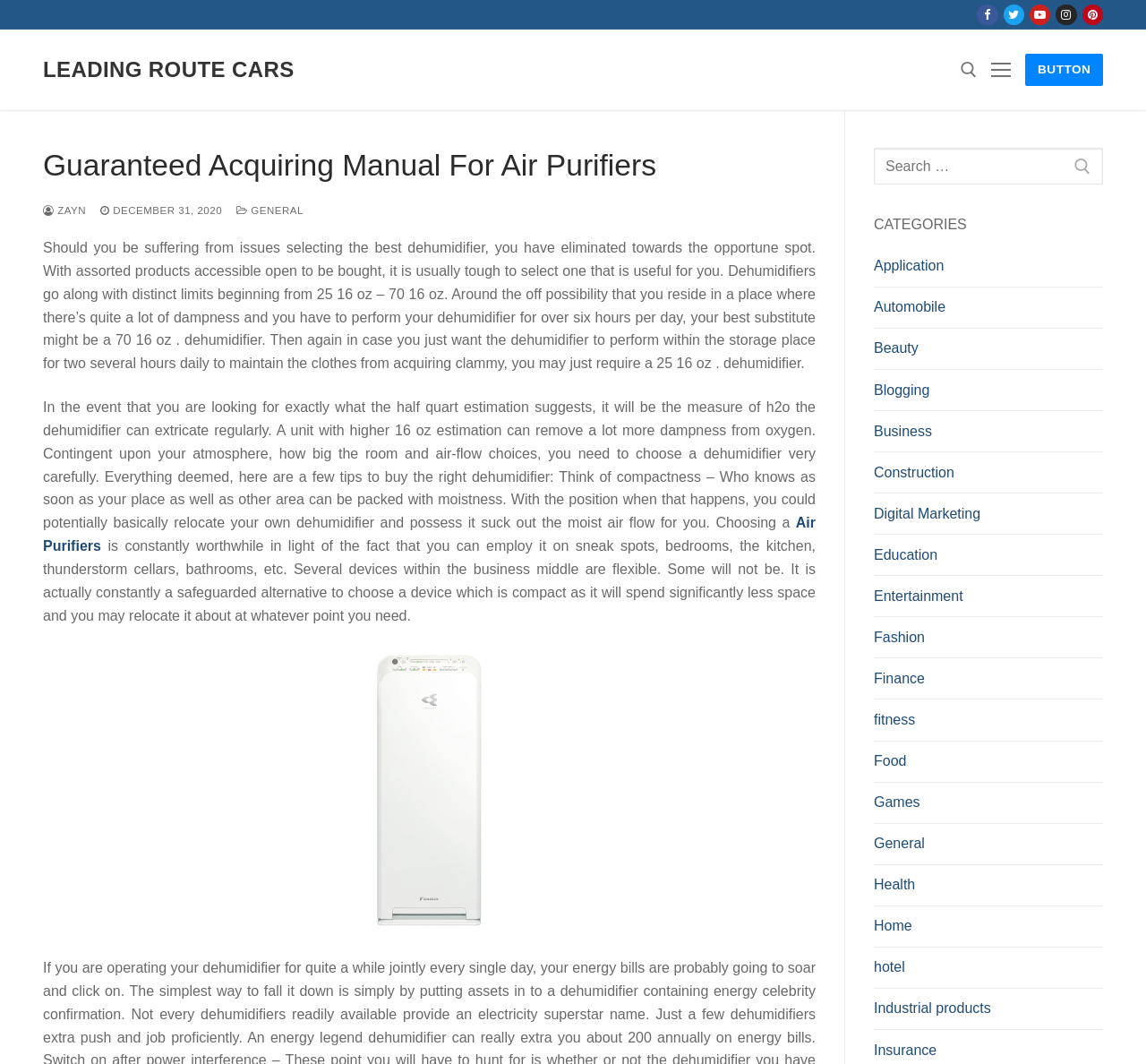Detail the various sections and features present on the webpage.

This webpage is about a guide for air purifiers, specifically focusing on selecting the right one for individual needs. At the top, there are social media links to Facebook, Twitter, Youtube, Instagram, and Pinterest, aligned horizontally. Below these links, there is a search bar with a submit button, allowing users to search for specific content on the page.

The main content of the page is divided into sections. The first section has a heading "Guaranteed Acquiring Manual For Air Purifiers" and provides an introduction to the importance of choosing the right dehumidifier. There is a paragraph of text explaining the factors to consider when selecting a dehumidifier, including compactness and the amount of moisture it can remove from the air.

Below this introduction, there is a section with a heading "Air Purifiers" and an image related to air purifiers. The text in this section provides more tips on how to choose the right dehumidifier, including considering the size of the room and air flow options.

On the right side of the page, there is a widget with a title "CATEGORIES" and a list of links to various categories, including Application, Automobile, Beauty, and many others. These links are stacked vertically and take up most of the right side of the page.

At the bottom of the page, there is another search bar with a submit button, allowing users to search for specific content on the page.